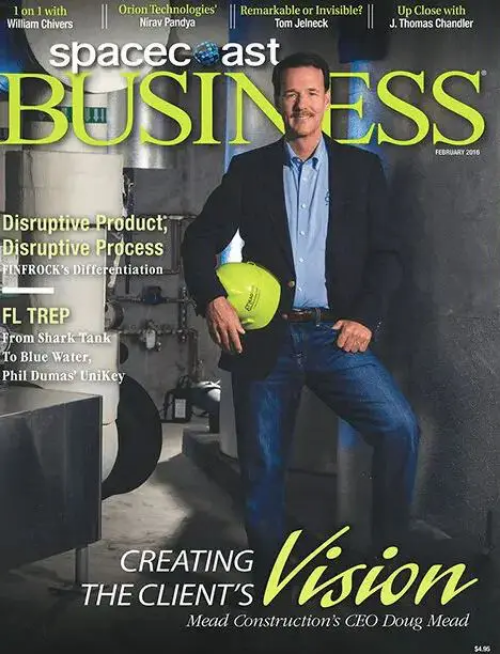What is the theme of the magazine's headline?
Based on the visual information, provide a detailed and comprehensive answer.

The headline on the cover of the magazine, 'CREATING THE CLIENT'S Vision', highlights the theme of client vision, which is likely a key focus of the magazine's content.